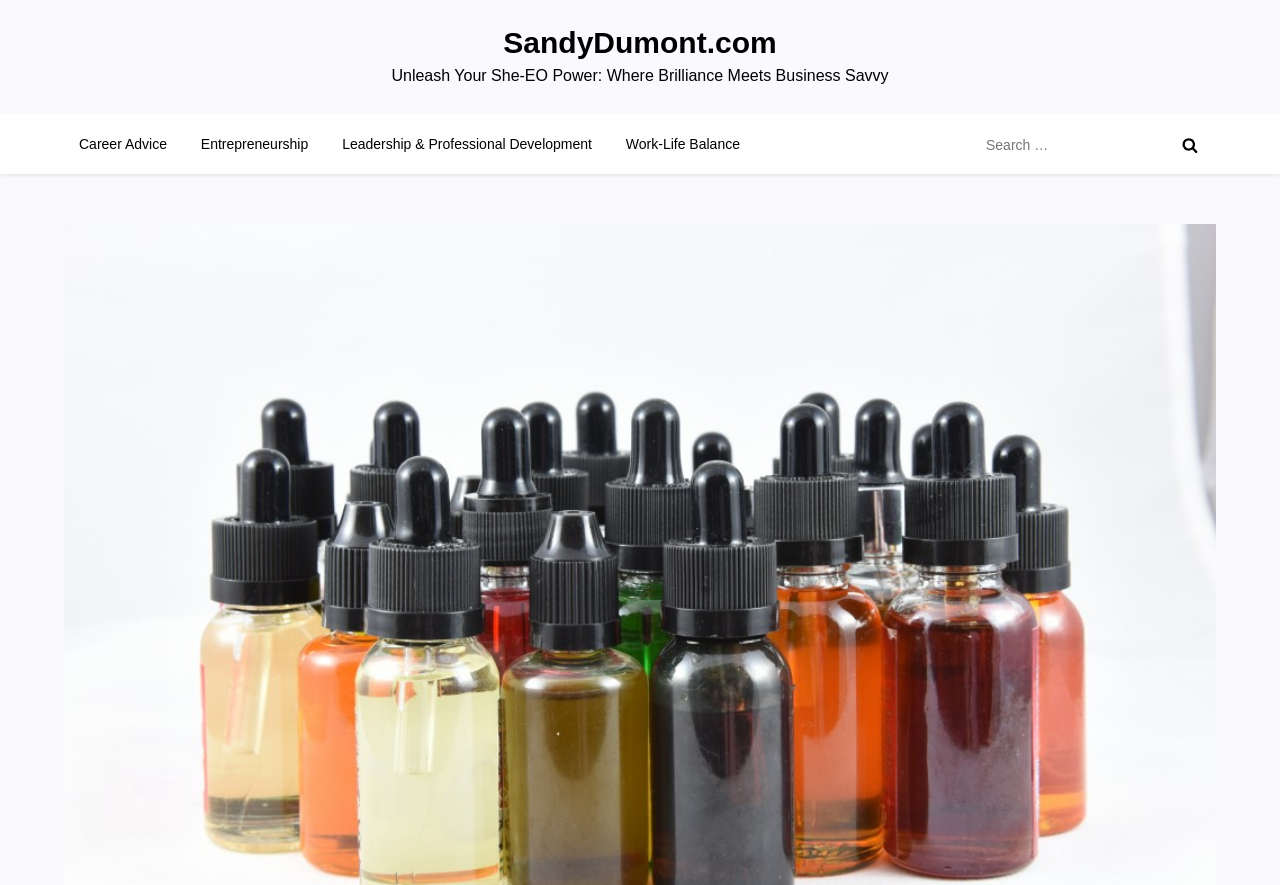What is the name of the website?
Answer the question with a detailed and thorough explanation.

The website's name is mentioned at the top left corner of the webpage, and it is also a clickable link.